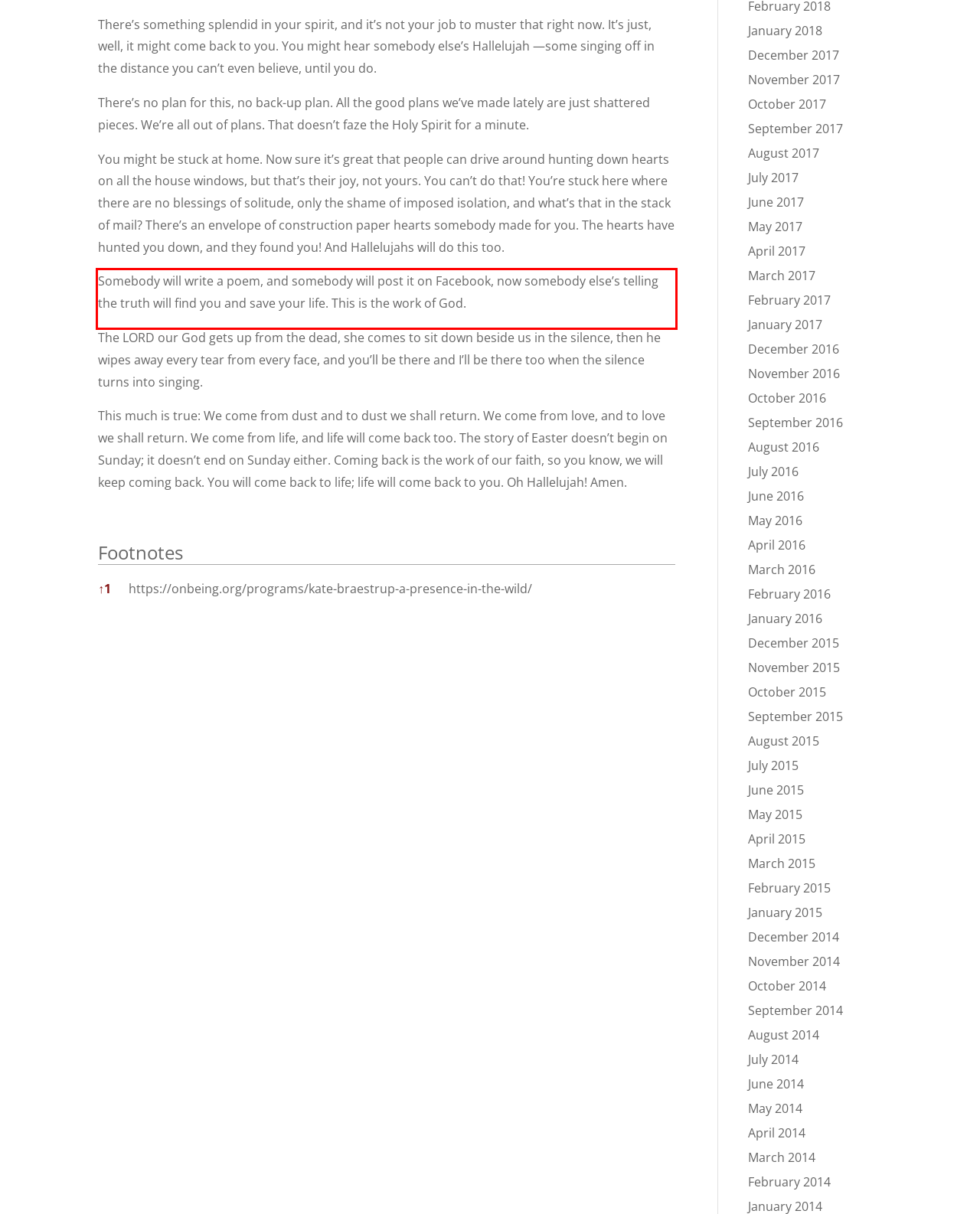You have a screenshot of a webpage with a red bounding box. Identify and extract the text content located inside the red bounding box.

Somebody will write a poem, and somebody will post it on Facebook, now somebody else’s telling the truth will find you and save your life. This is the work of God.